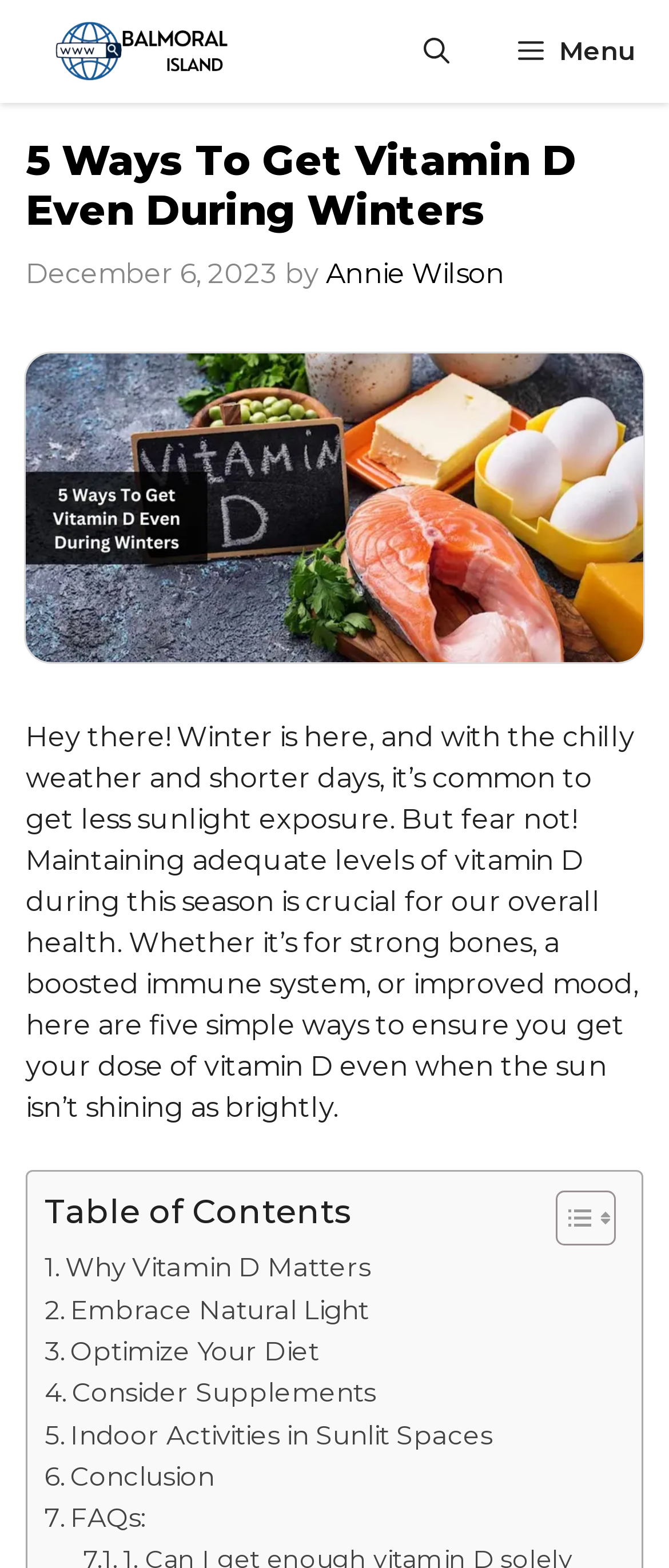Who is the author of the article?
Using the visual information, reply with a single word or short phrase.

Annie Wilson